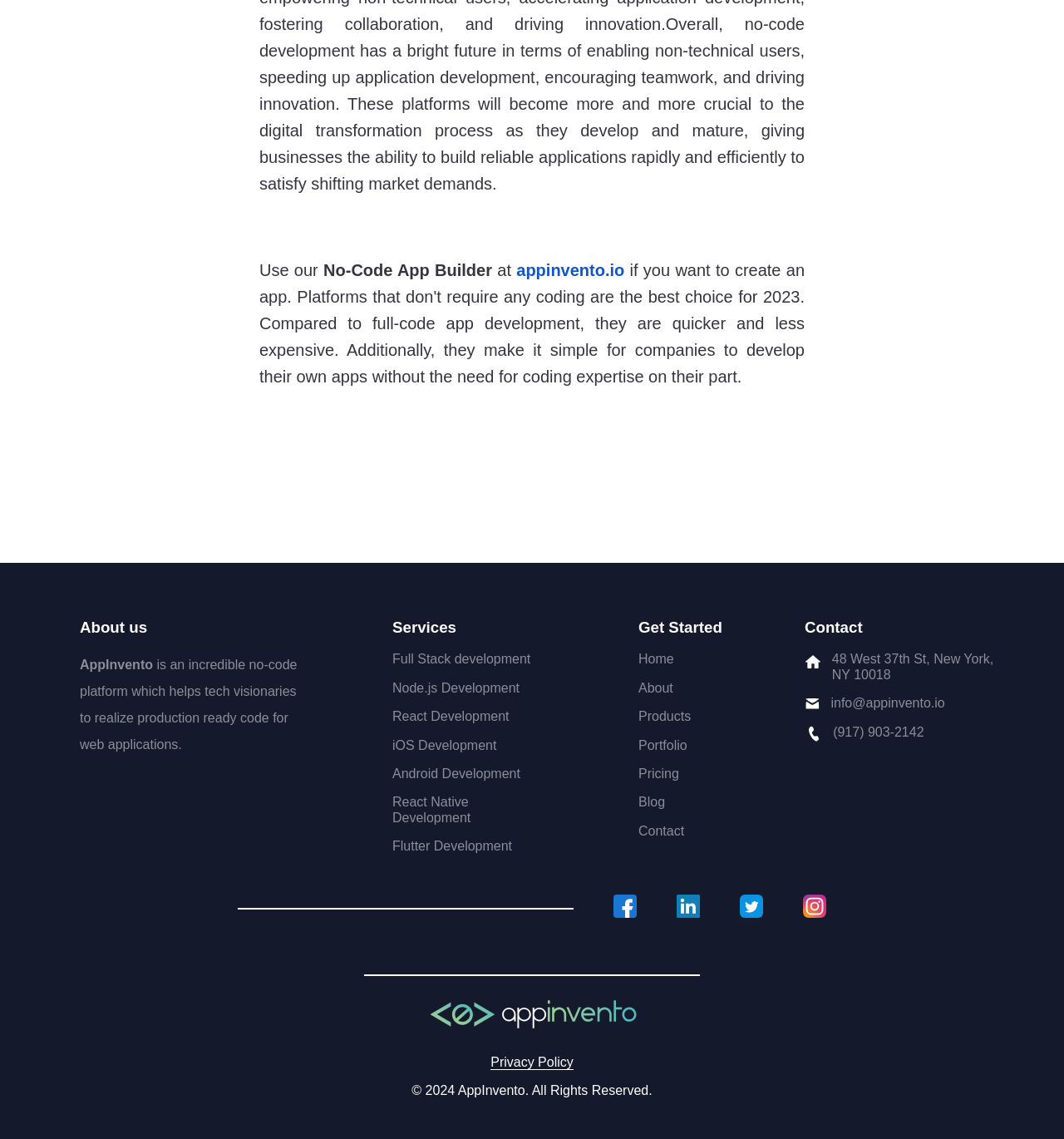What is the address of the company? Using the information from the screenshot, answer with a single word or phrase.

48 West 37th St, New York, NY 10018